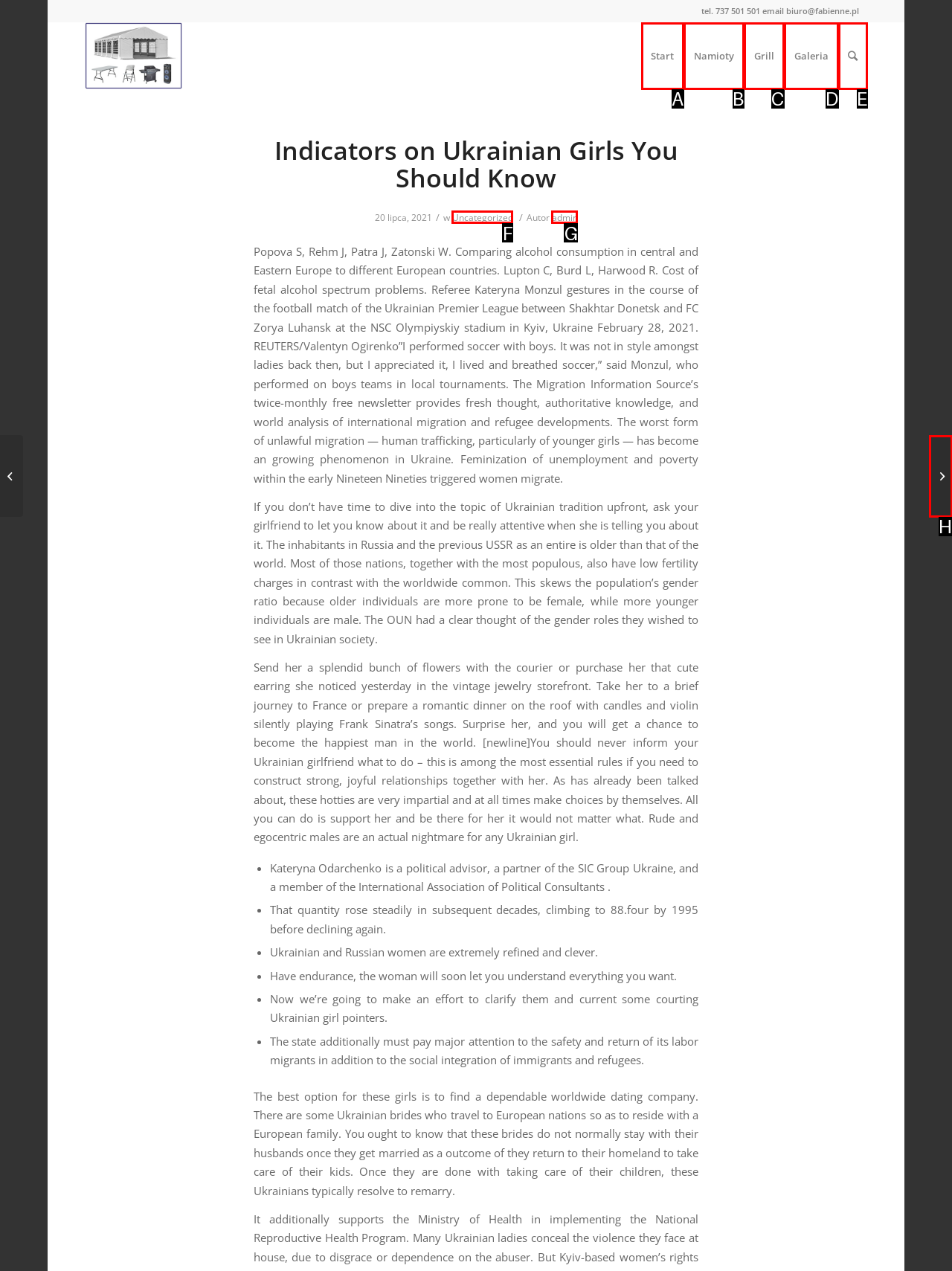From the given choices, indicate the option that best matches: Namioty
State the letter of the chosen option directly.

B